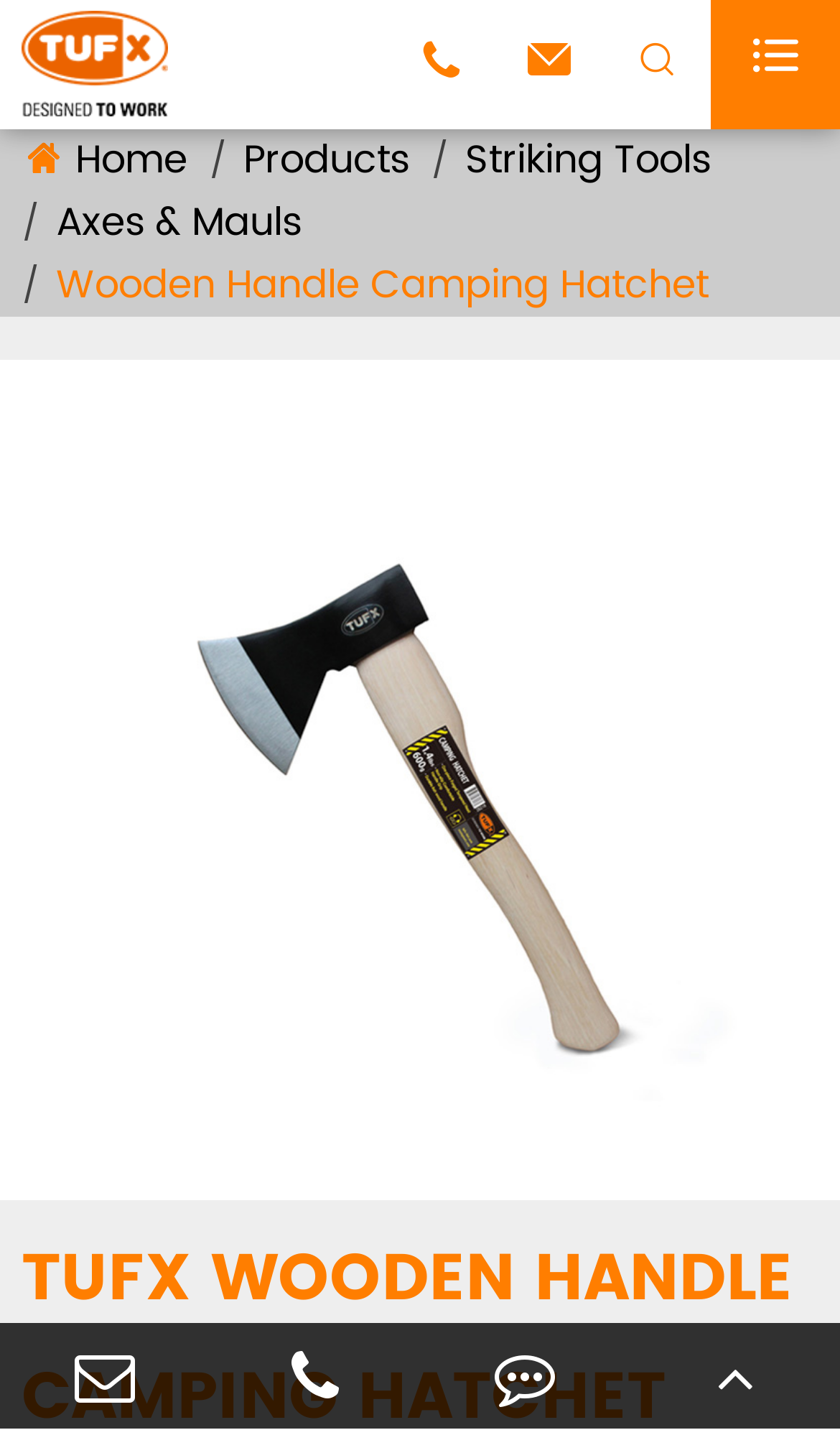Identify the bounding box coordinates of the section that should be clicked to achieve the task described: "Switch to desktop view".

None